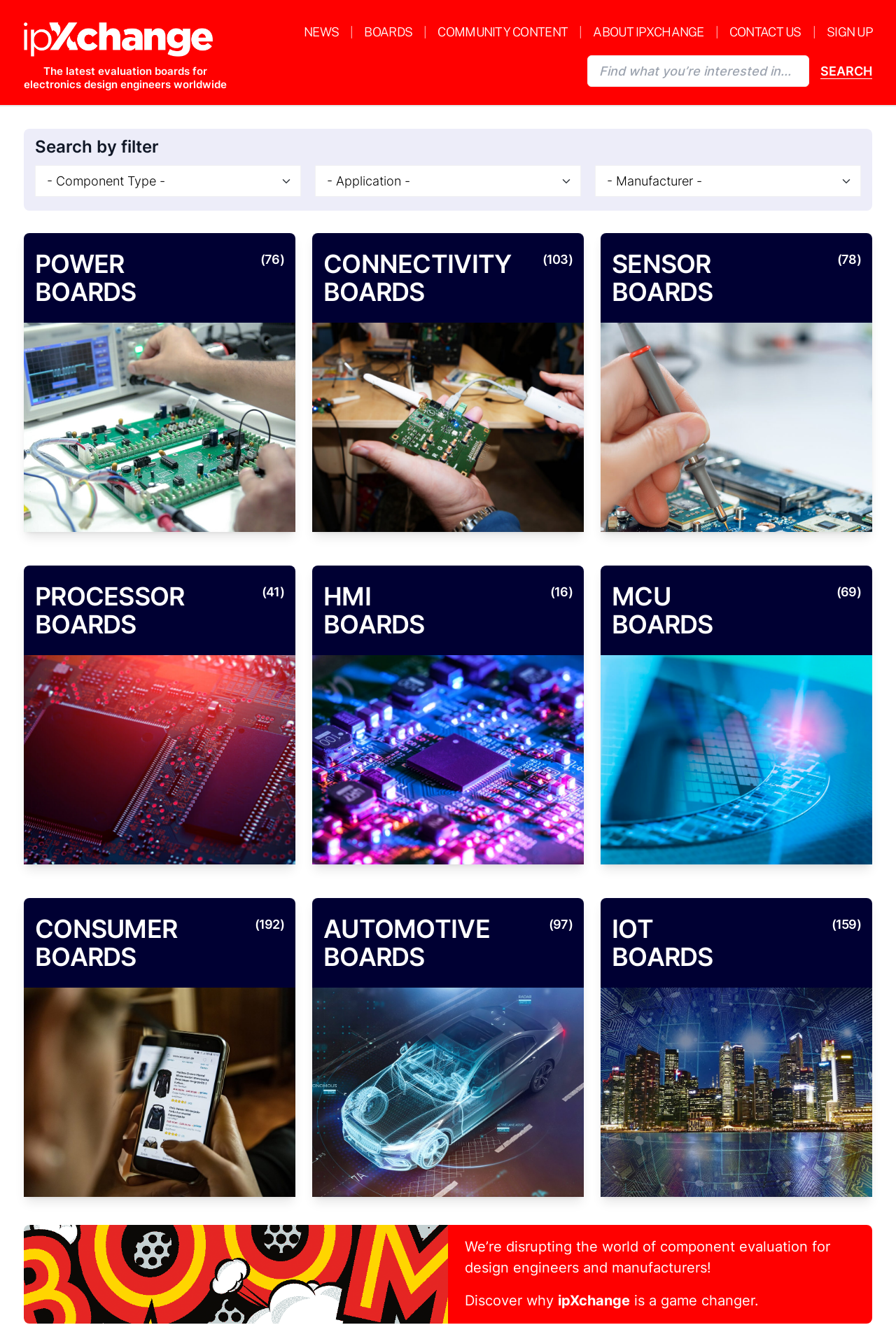Please provide the bounding box coordinates for the element that needs to be clicked to perform the following instruction: "Click on NEWS". The coordinates should be given as four float numbers between 0 and 1, i.e., [left, top, right, bottom].

[0.339, 0.018, 0.378, 0.029]